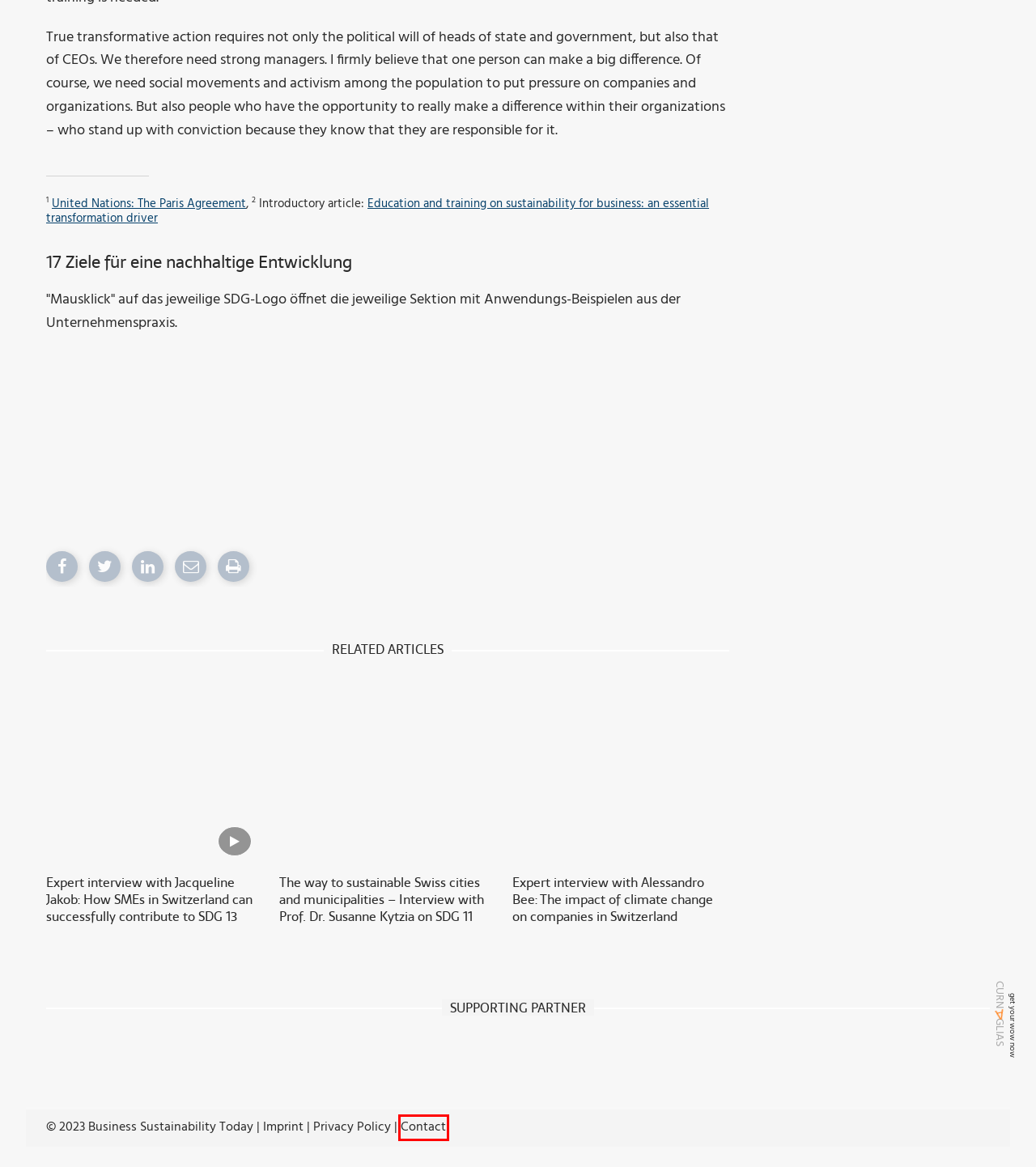Provided is a screenshot of a webpage with a red bounding box around an element. Select the most accurate webpage description for the page that appears after clicking the highlighted element. Here are the candidates:
A. SDG 16 - Business Sustainability Today
B. SDG 17 - Business Sustainability Today
C. Construction industry and real estate sector in Switzerland - SDG 11
D. Curnaglias GmbH | weil Sichtbarkeit entscheidet
E. SDG 7 - Business Sustainability Today
F. Contact form - Business Sustainability Today
G. SMEs in Switzerland: Contributions to SDG 13
H. SDG 2 - Business Sustainability Today

F